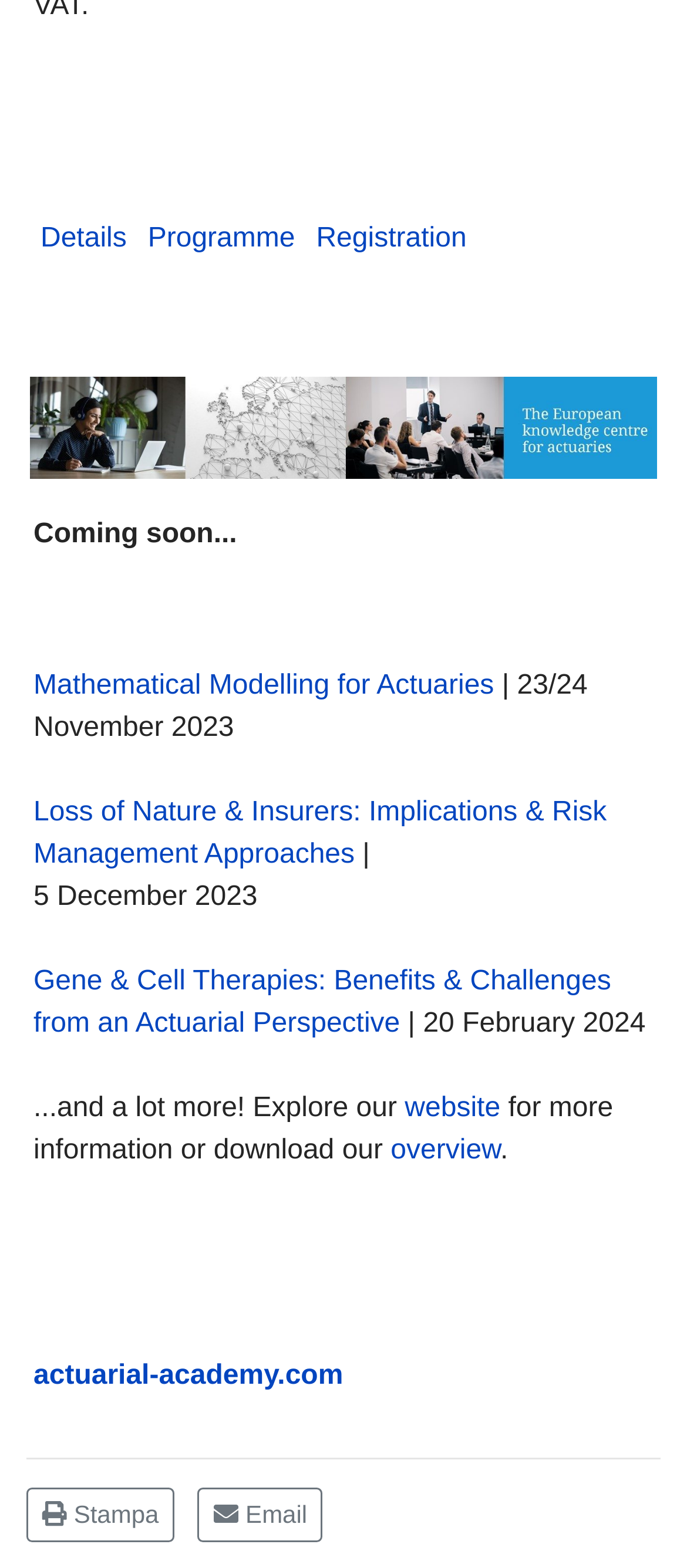Pinpoint the bounding box coordinates of the clickable area necessary to execute the following instruction: "Click on Programme". The coordinates should be given as four float numbers between 0 and 1, namely [left, top, right, bottom].

[0.215, 0.143, 0.429, 0.162]